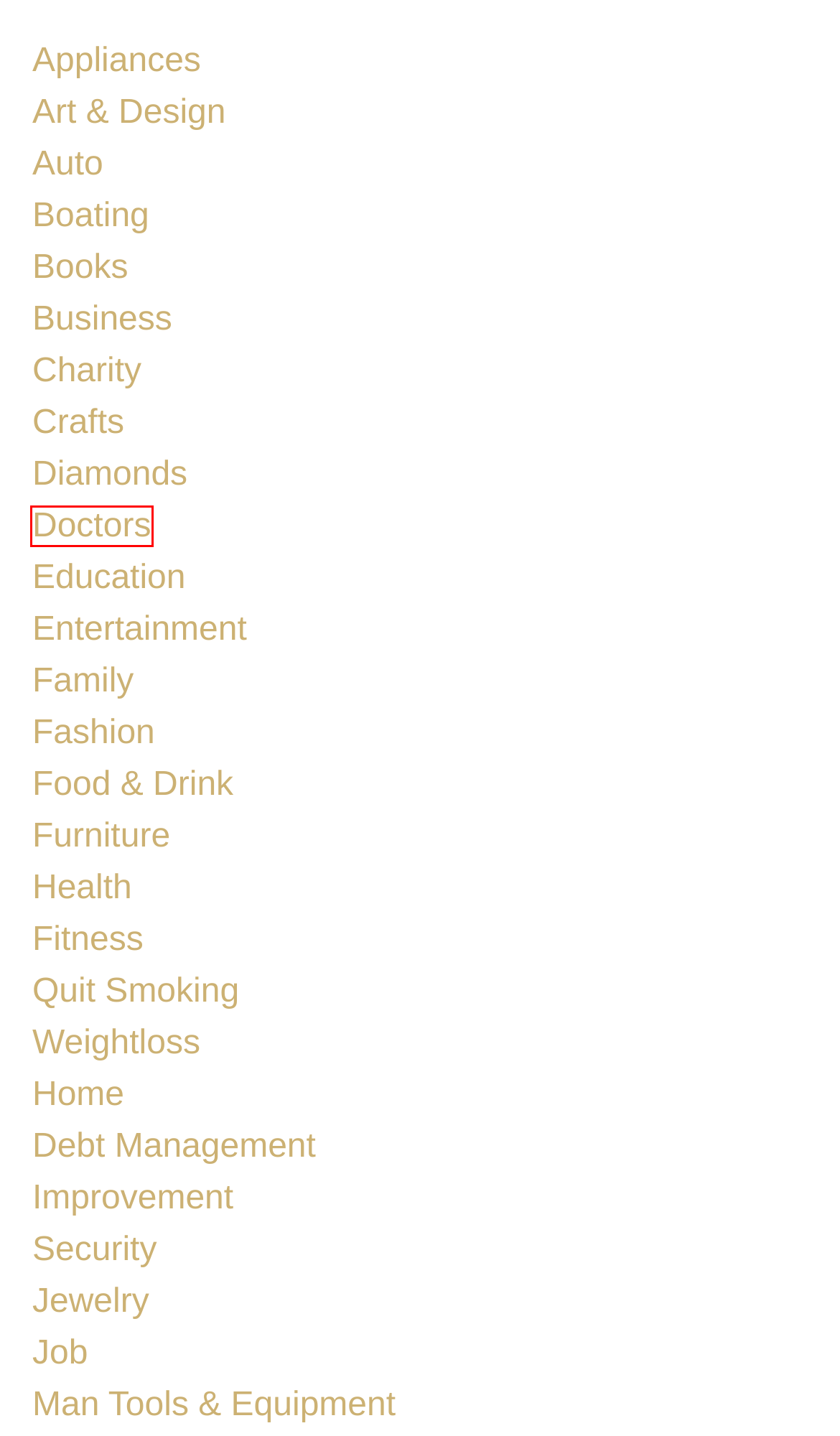Analyze the screenshot of a webpage that features a red rectangle bounding box. Pick the webpage description that best matches the new webpage you would see after clicking on the element within the red bounding box. Here are the candidates:
A. Job – A Touch of Terrific
B. Doctors – A Touch of Terrific
C. Art & Design – A Touch of Terrific
D. Food & Drink – A Touch of Terrific
E. Jewelry – A Touch of Terrific
F. Appliances – A Touch of Terrific
G. Quit Smoking – A Touch of Terrific
H. Man Tools & Equipment – A Touch of Terrific

B